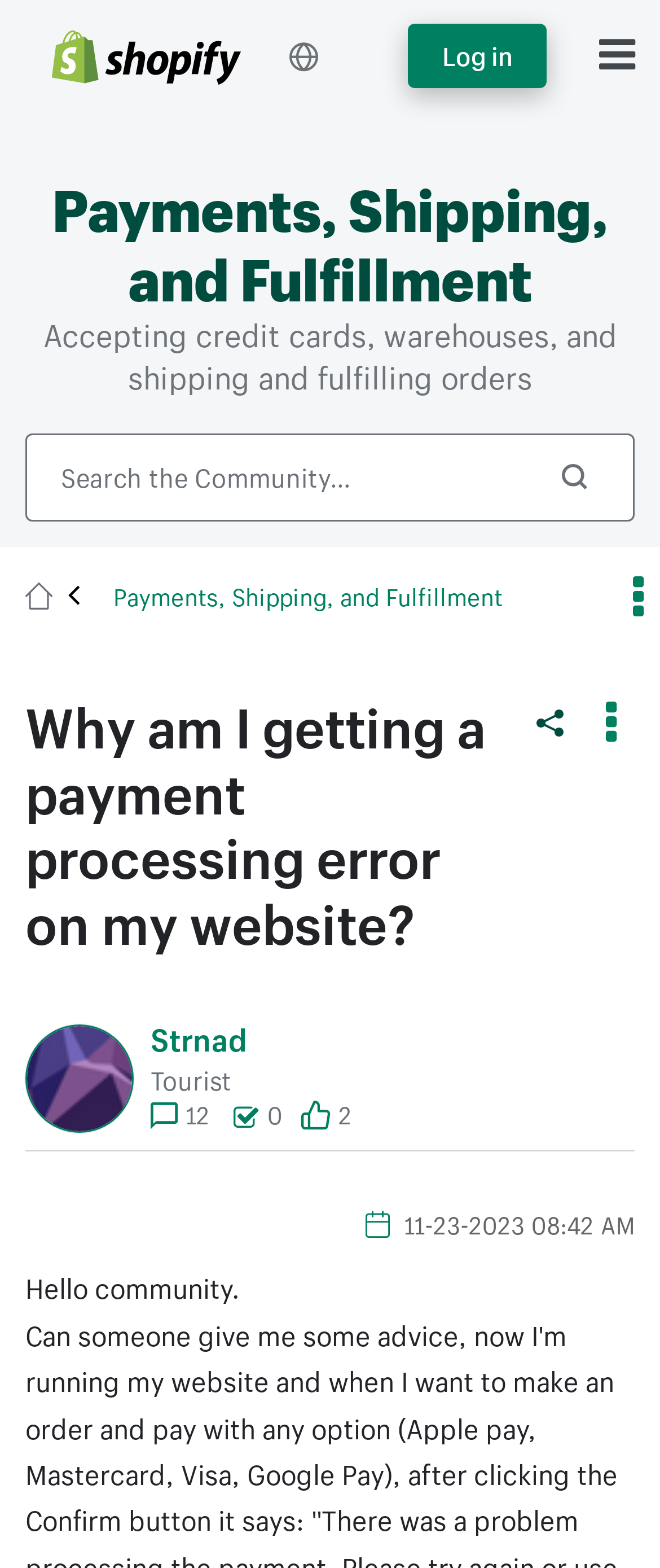What is the headline of the webpage?

Why am I getting a payment processing error on my website?